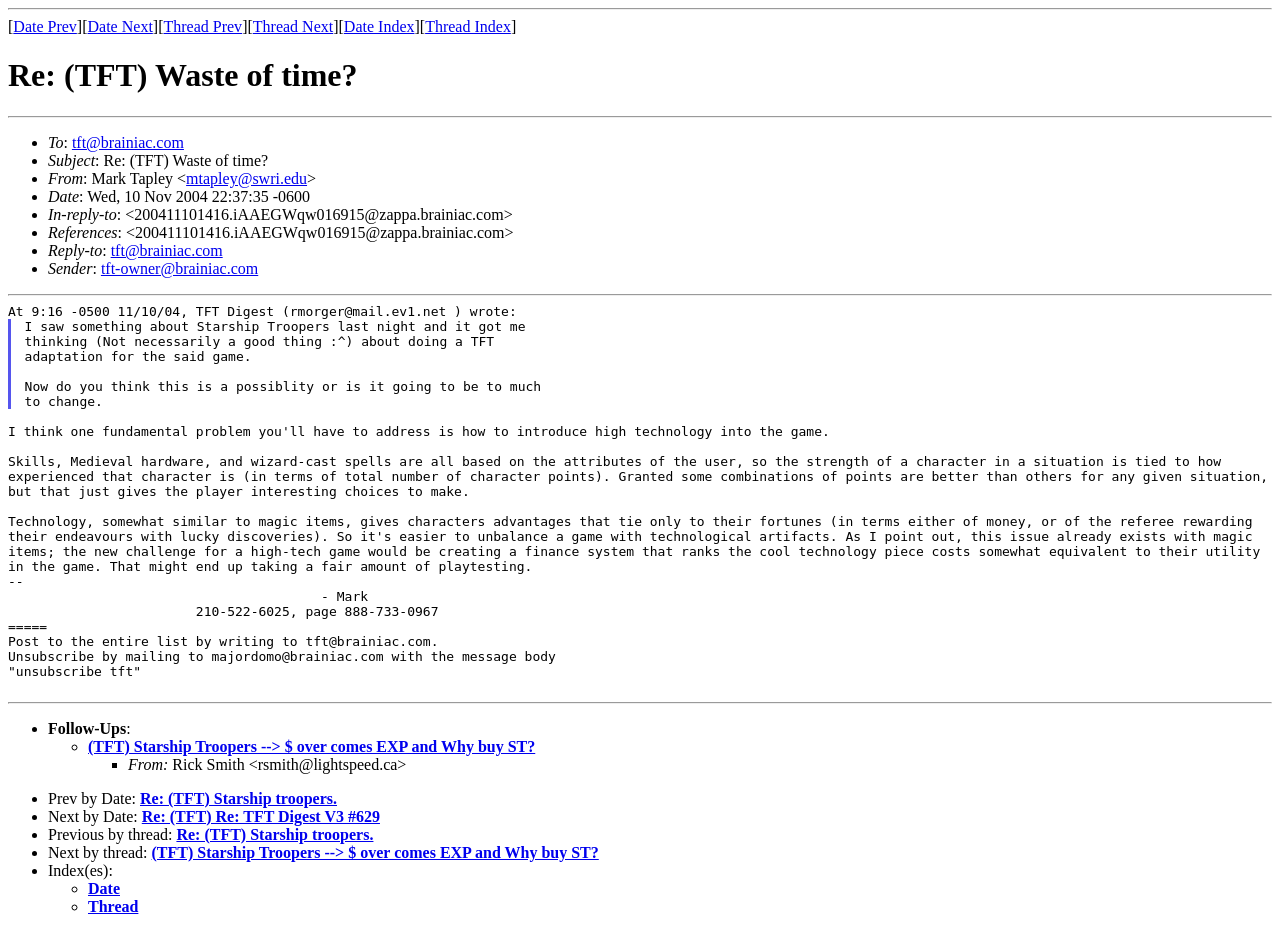Please identify the bounding box coordinates for the region that you need to click to follow this instruction: "Book a camping spot".

None